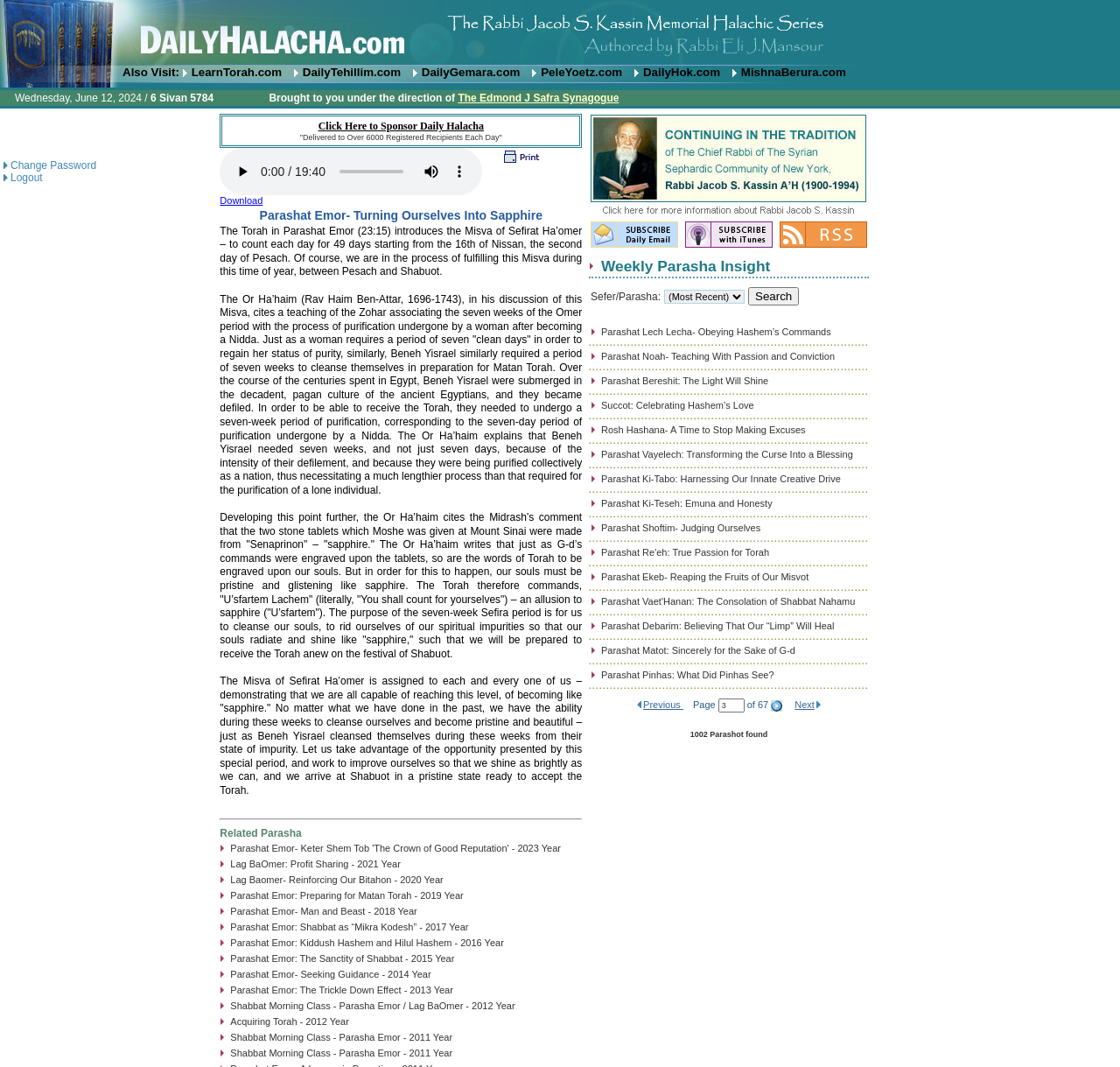Locate the bounding box coordinates of the item that should be clicked to fulfill the instruction: "Click on the link to sponsor Daily Halacha".

[0.284, 0.112, 0.432, 0.124]